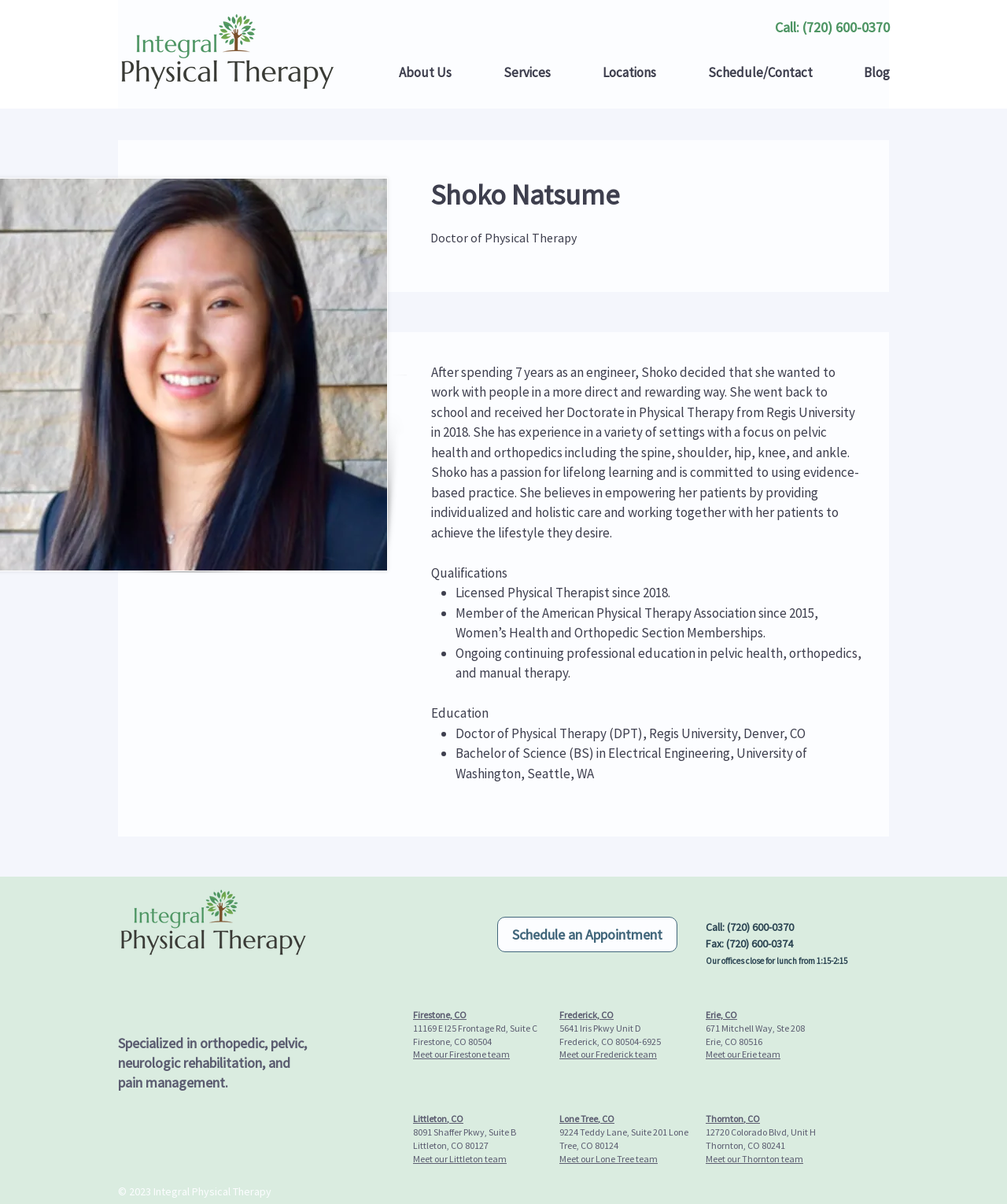Identify the bounding box of the HTML element described as: "Blog".

[0.846, 0.044, 0.923, 0.076]